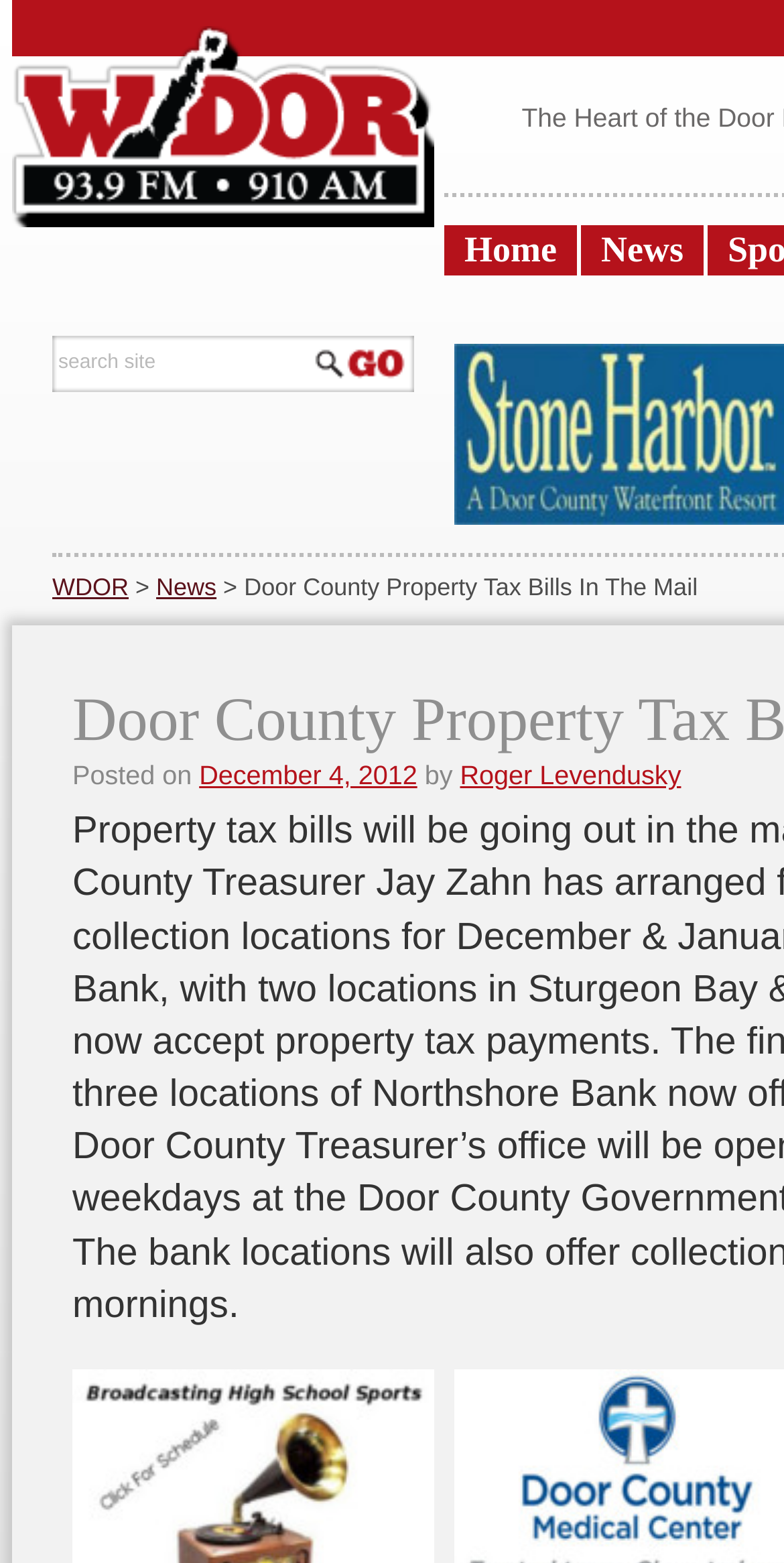Respond to the question below with a single word or phrase:
Who is the author of the news article?

Roger Levendusky